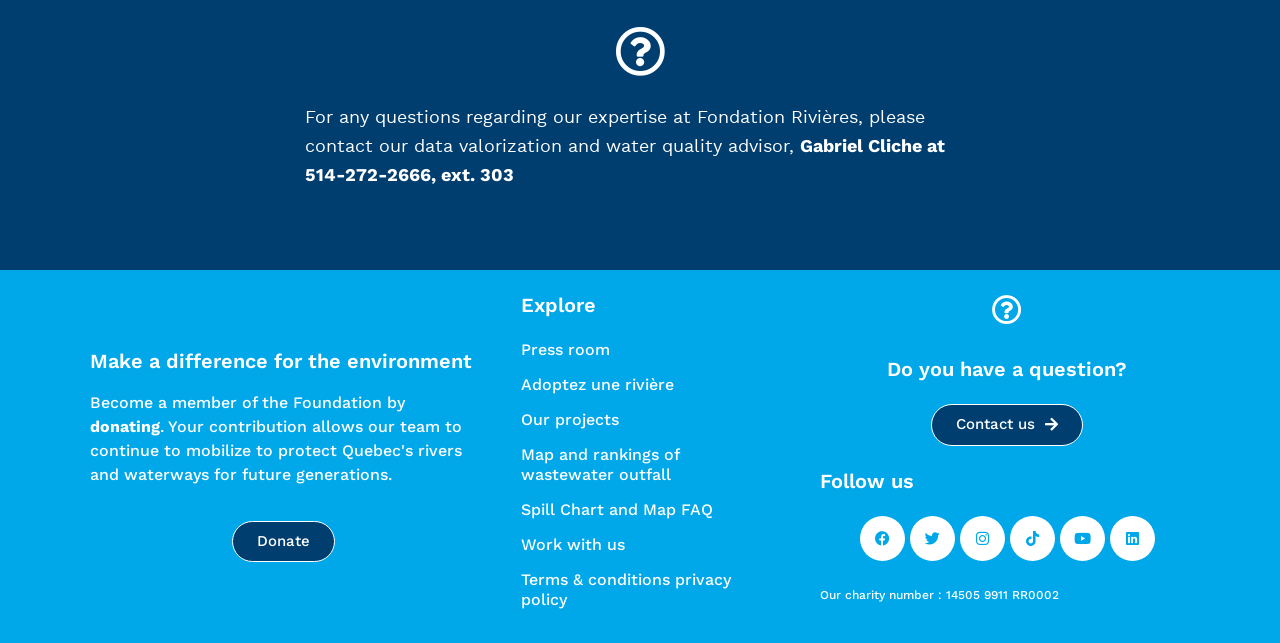Please provide the bounding box coordinates for the element that needs to be clicked to perform the following instruction: "Contact us". The coordinates should be given as four float numbers between 0 and 1, i.e., [left, top, right, bottom].

[0.728, 0.628, 0.846, 0.693]